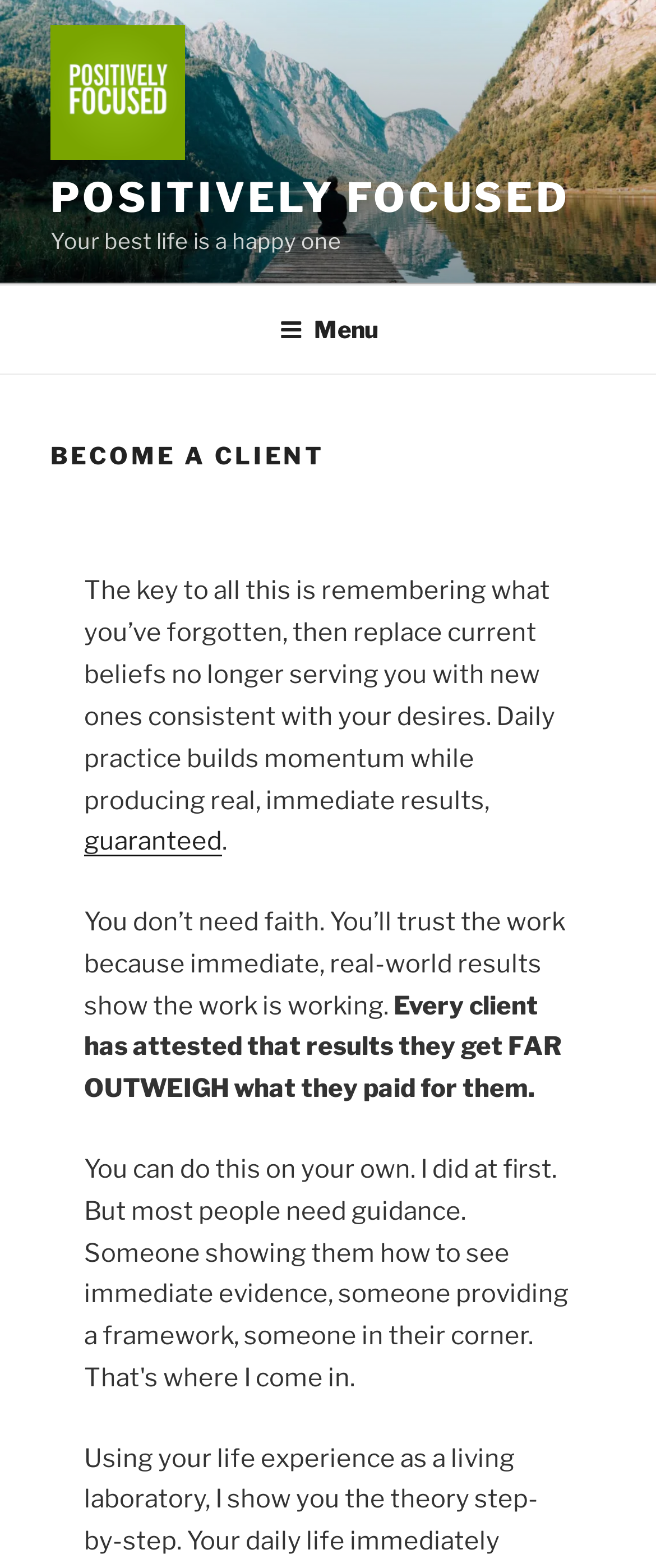Based on the description "Positively Focused", find the bounding box of the specified UI element.

[0.077, 0.11, 0.868, 0.142]